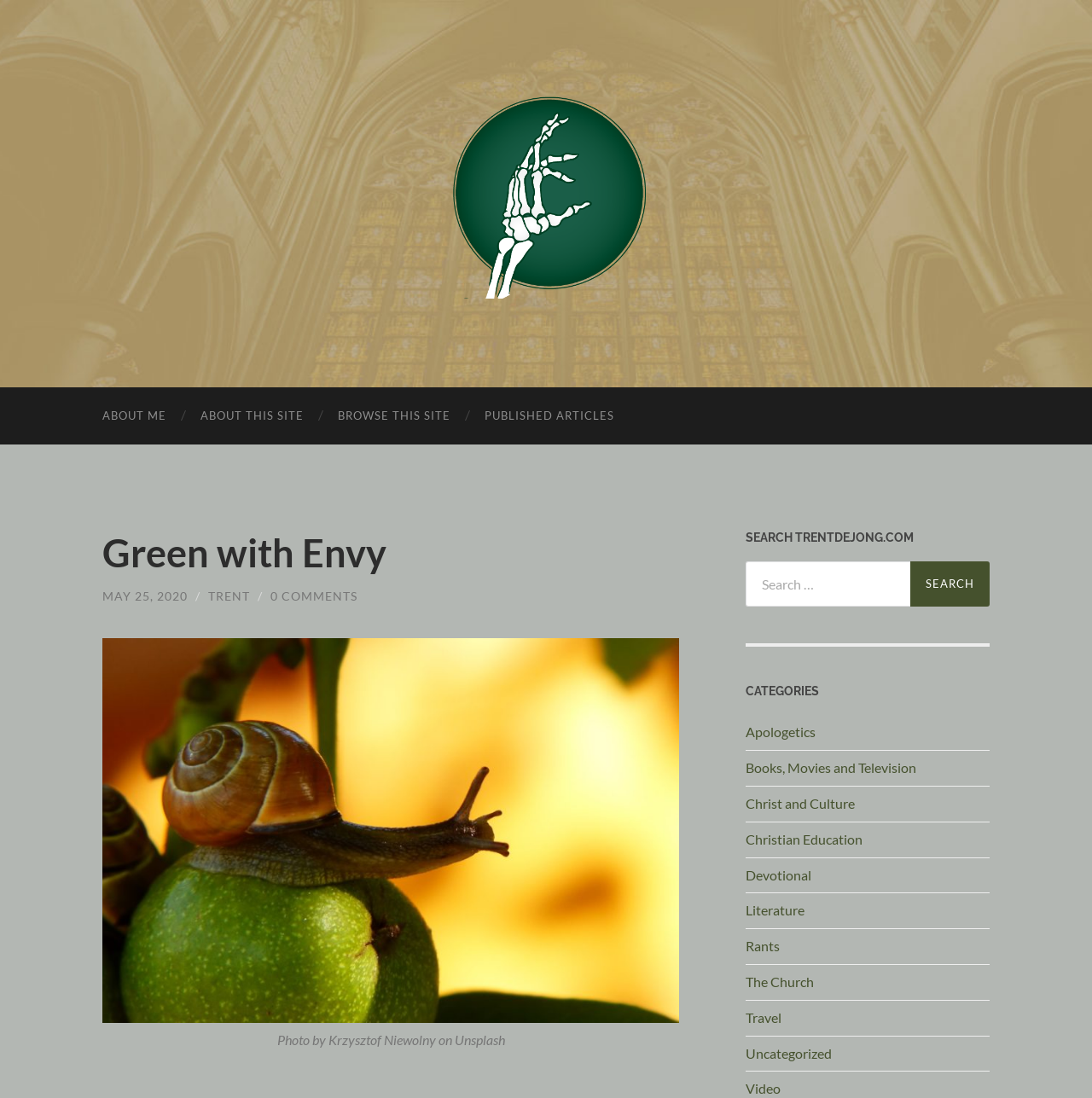Identify the bounding box coordinates of the clickable region to carry out the given instruction: "Browse this site".

[0.294, 0.353, 0.428, 0.405]